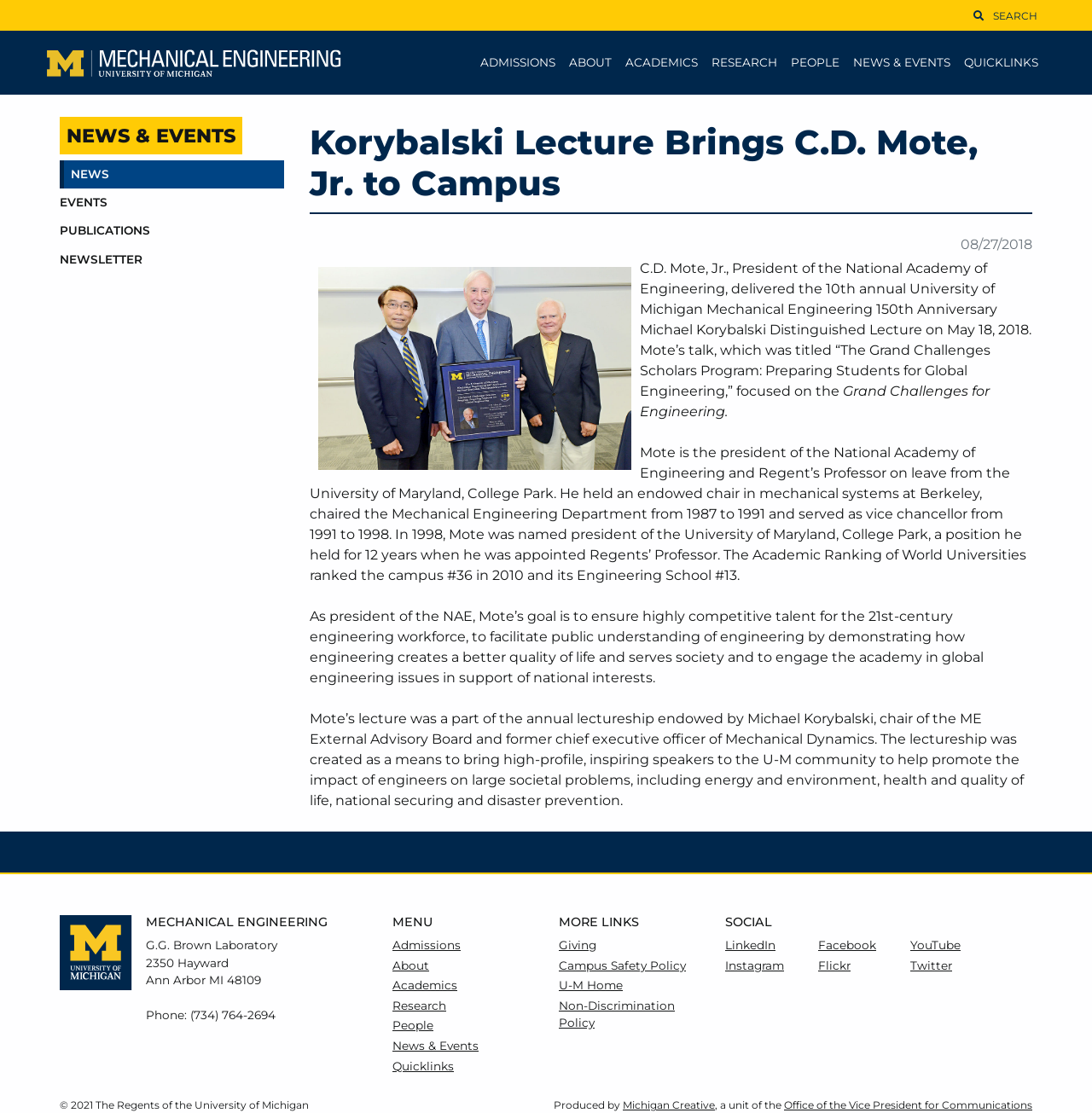Please answer the following question using a single word or phrase: 
What is the name of the unit that produced the webpage?

Michigan Creative